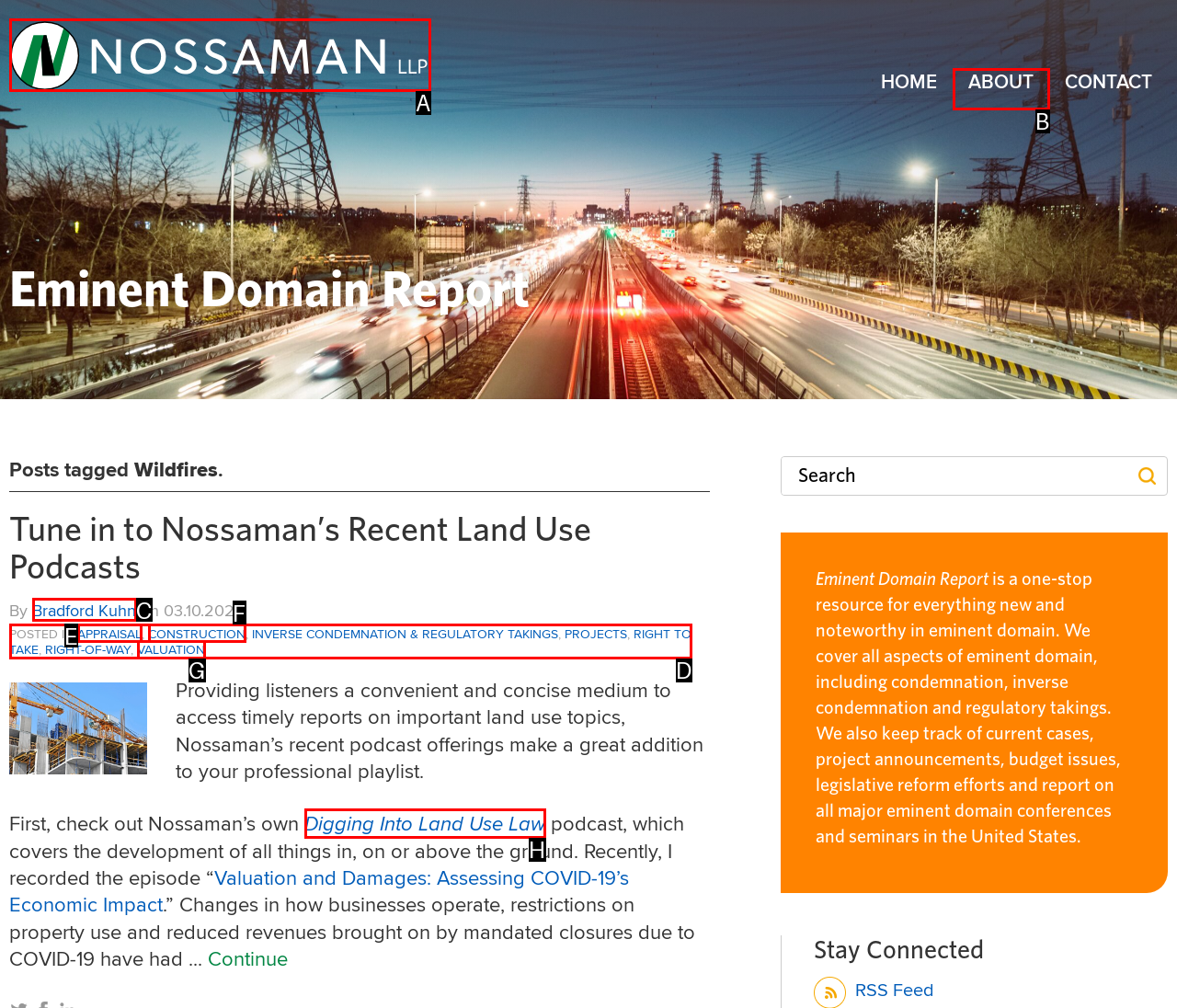Select the HTML element that matches the description: Digging Into Land Use Law. Provide the letter of the chosen option as your answer.

H